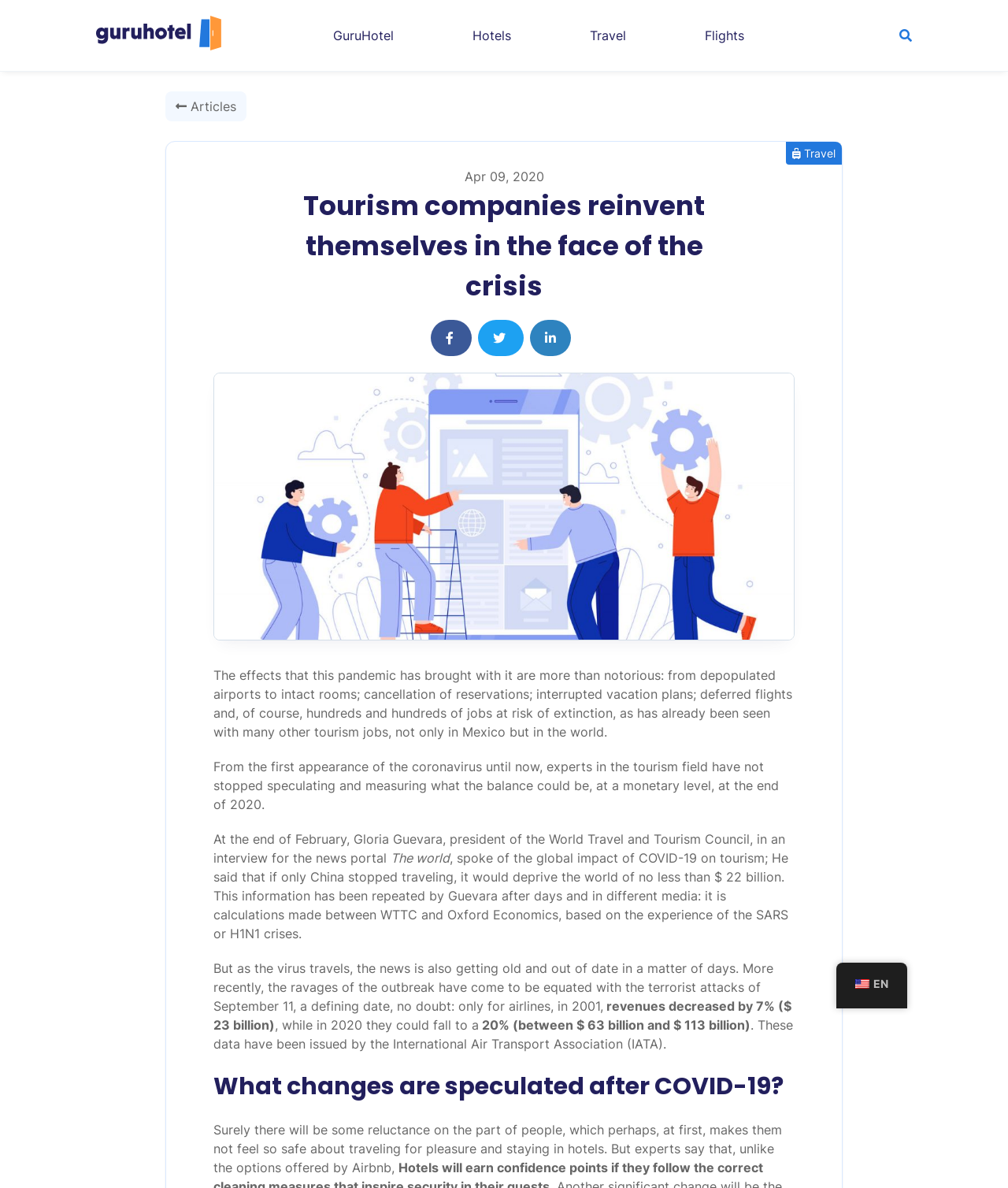Please identify the bounding box coordinates of the element I should click to complete this instruction: 'Change language to English'. The coordinates should be given as four float numbers between 0 and 1, like this: [left, top, right, bottom].

[0.83, 0.814, 0.9, 0.842]